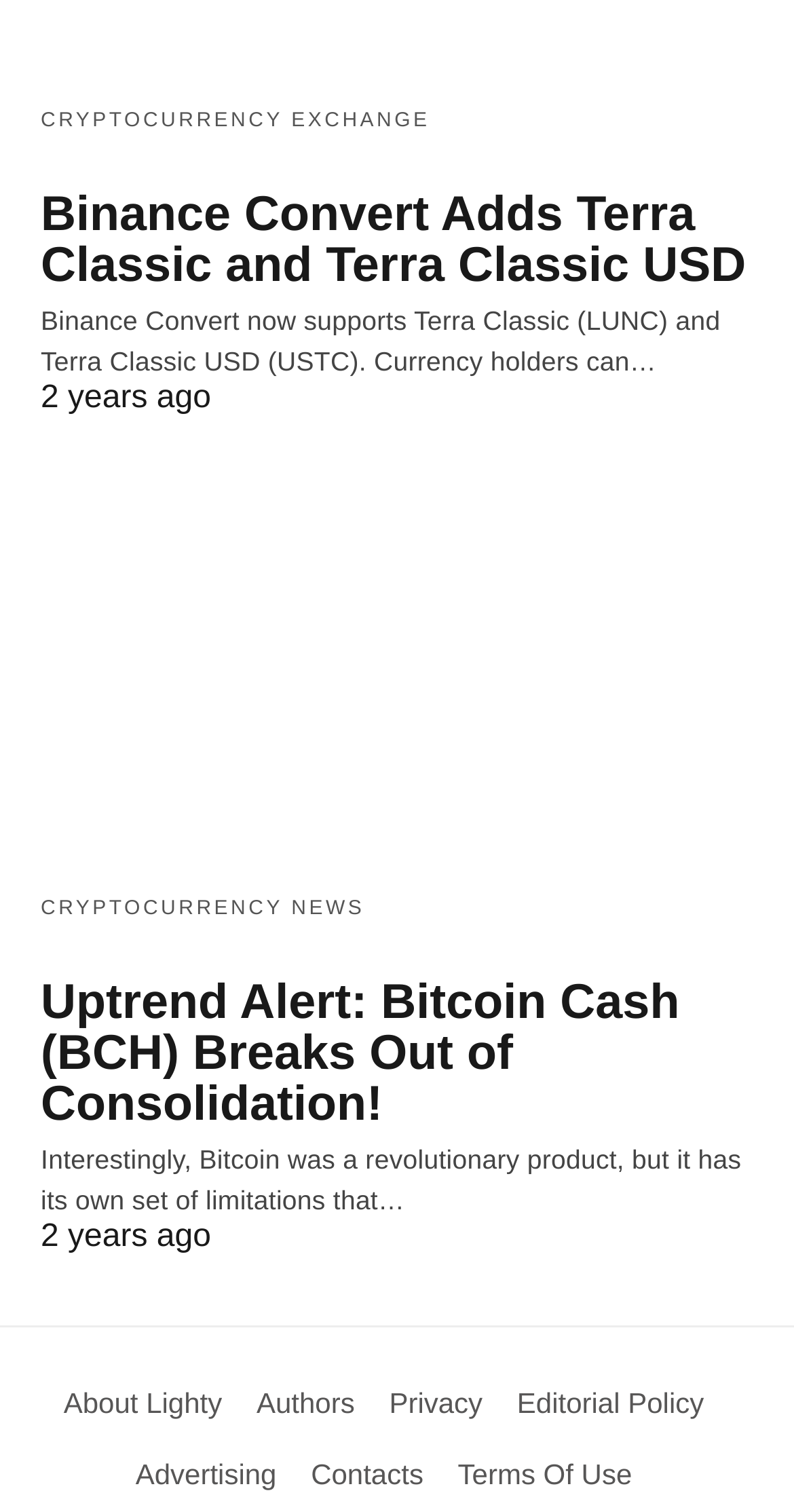Can you find the bounding box coordinates of the area I should click to execute the following instruction: "Learn about Uptrend Alert on Bitcoin Cash"?

[0.051, 0.645, 0.856, 0.749]